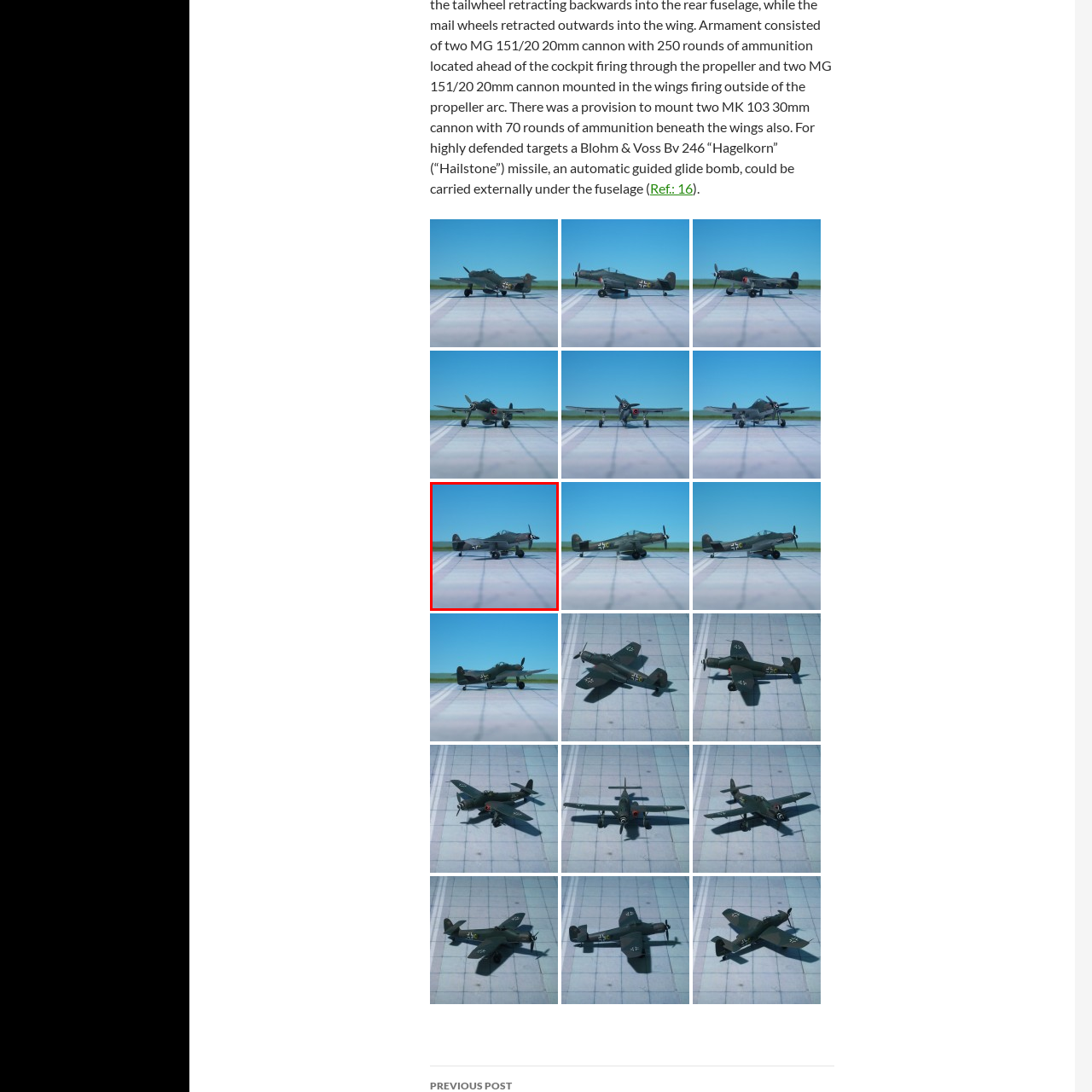Generate an elaborate caption for the image highlighted within the red boundary.

The image features a detailed model of the Blohm & Voss Bv P. 204 aircraft, prominently displayed on a runway or tarmac, with a clear blue sky in the background. The aircraft, which is a part of World War II aviation history, presents a striking appearance with its dark green and gray camouflage paint scheme. Notably, the model showcases the distinctive features of the aircraft, including its propeller and unique fuselage design. This aircraft model is connected to the Blohm & Voss Bv 246 “Hagelkorn” (Hailstone), reflecting an important aspect of military aviation development during the era. The image captures the essence of this historical aircraft, inviting viewers to appreciate its design and significance in aeronautical history.